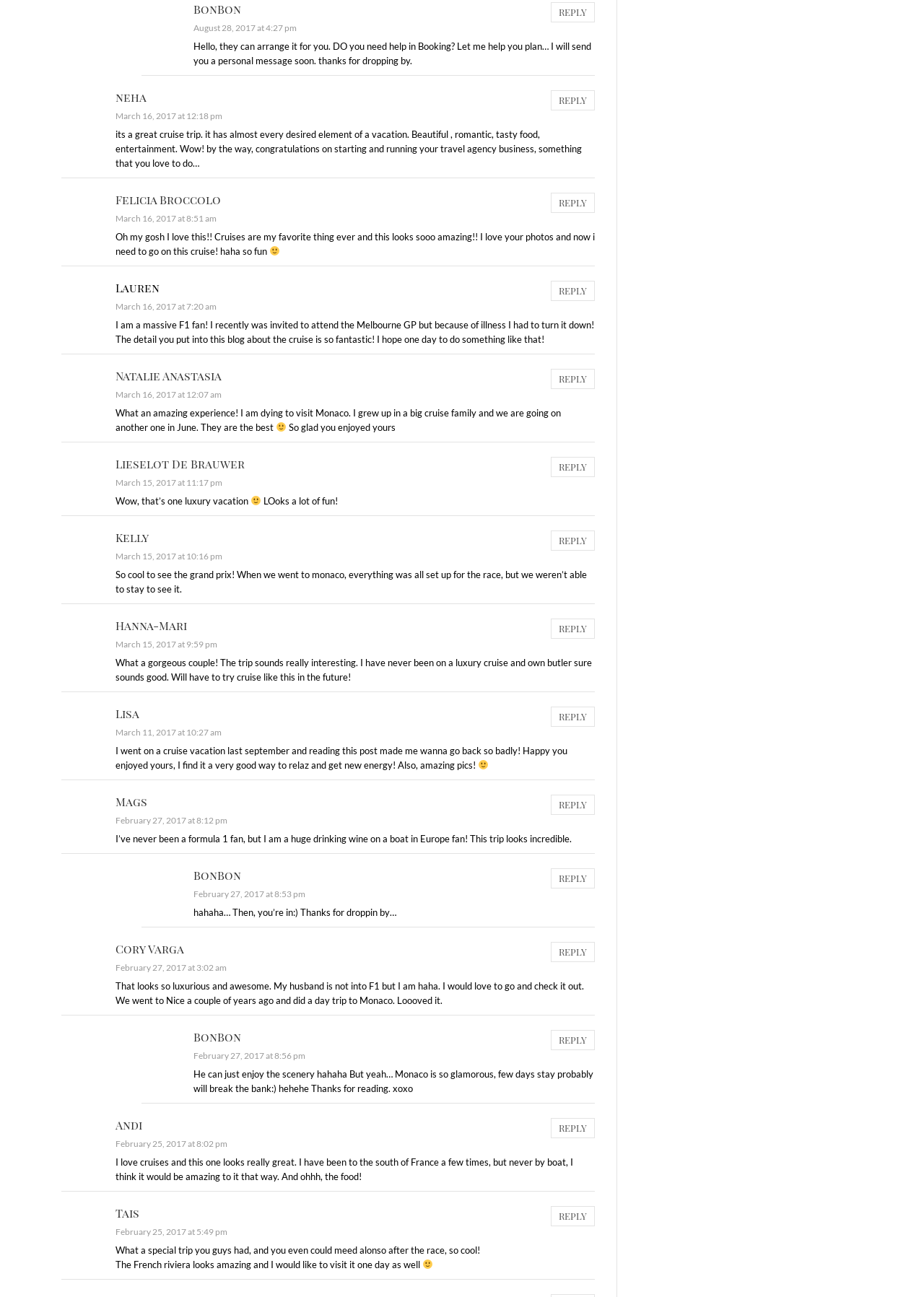Please give a succinct answer using a single word or phrase:
How many images are there in the comment by Mags?

1